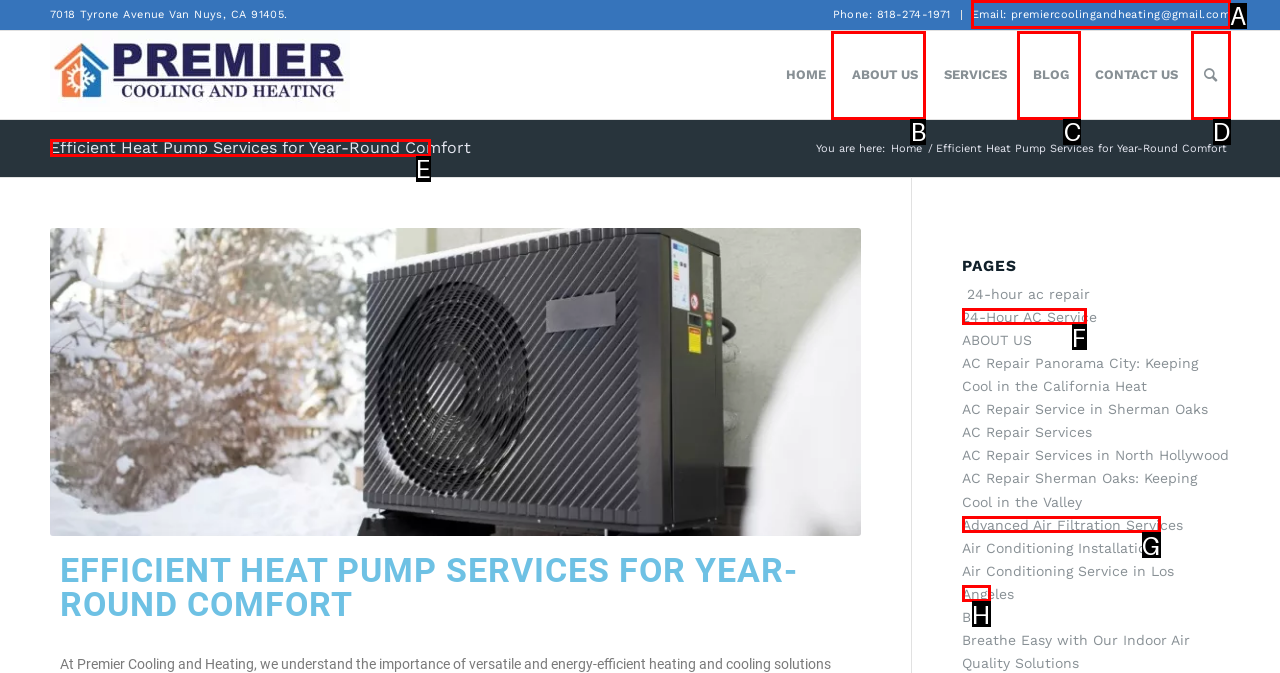Identify the HTML element I need to click to complete this task: Send an email Provide the option's letter from the available choices.

A